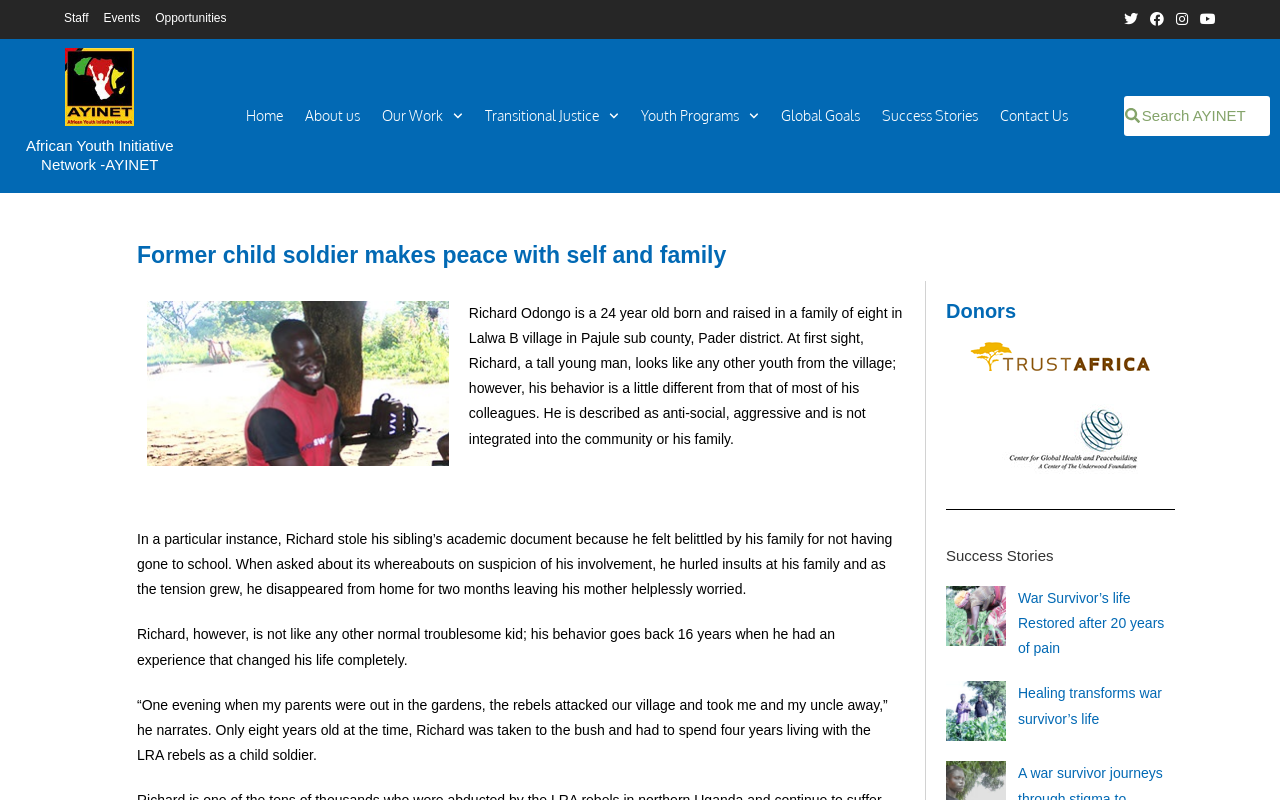Find the bounding box coordinates for the element that must be clicked to complete the instruction: "Search for something". The coordinates should be four float numbers between 0 and 1, indicated as [left, top, right, bottom].

[0.891, 0.12, 0.992, 0.17]